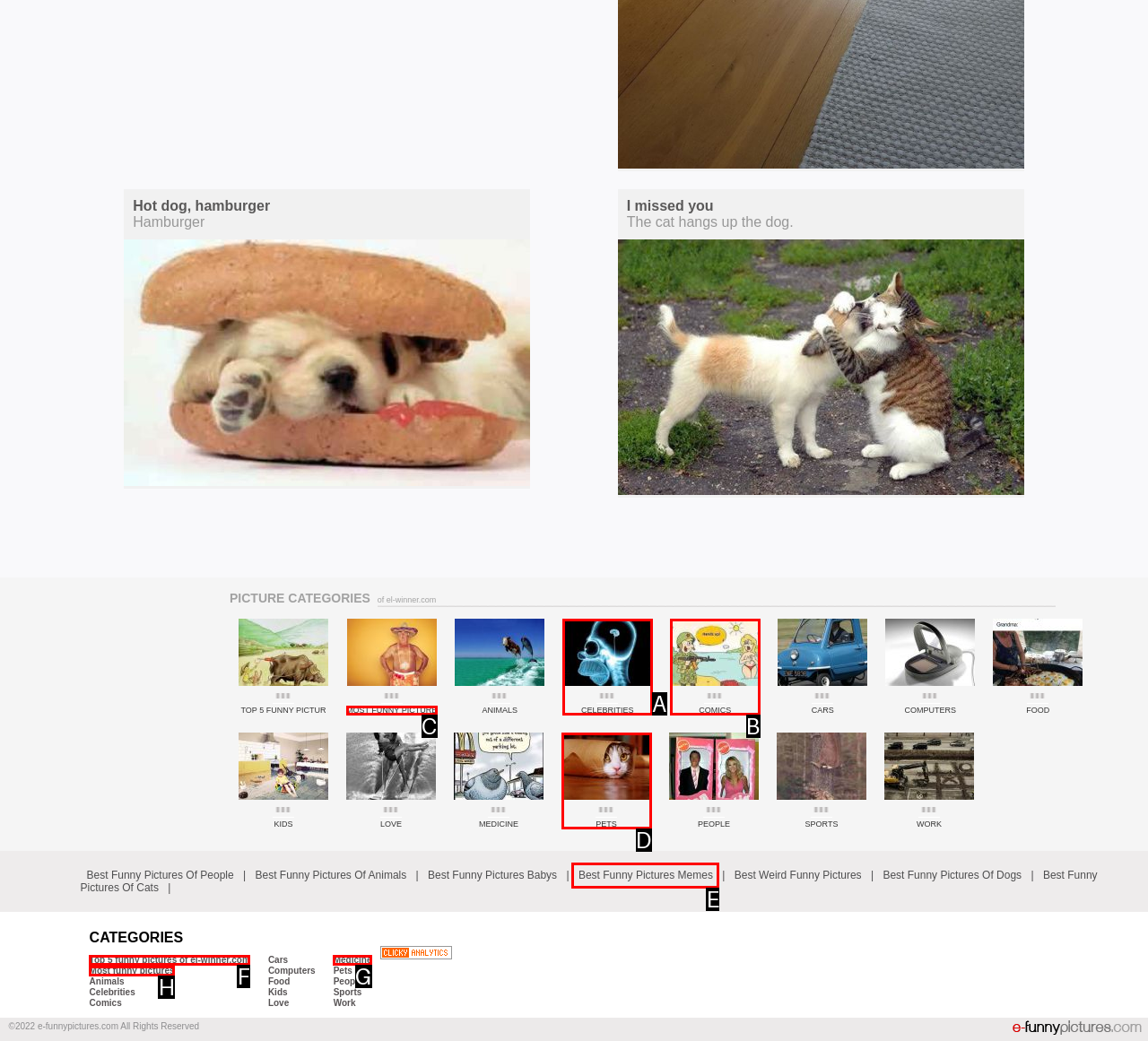Match the following description to a UI element: Pets
Provide the letter of the matching option directly.

D